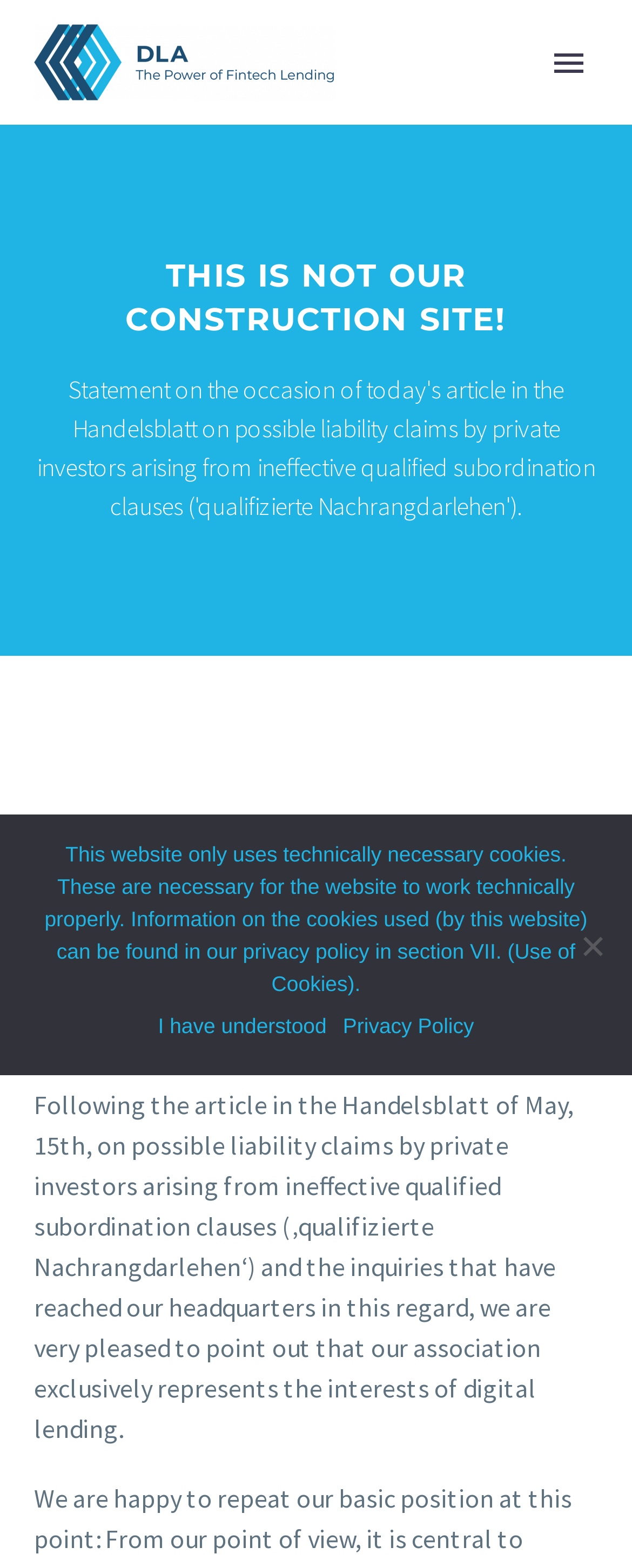Highlight the bounding box coordinates of the region I should click on to meet the following instruction: "Click the Primary Menu button".

[0.854, 0.024, 0.946, 0.055]